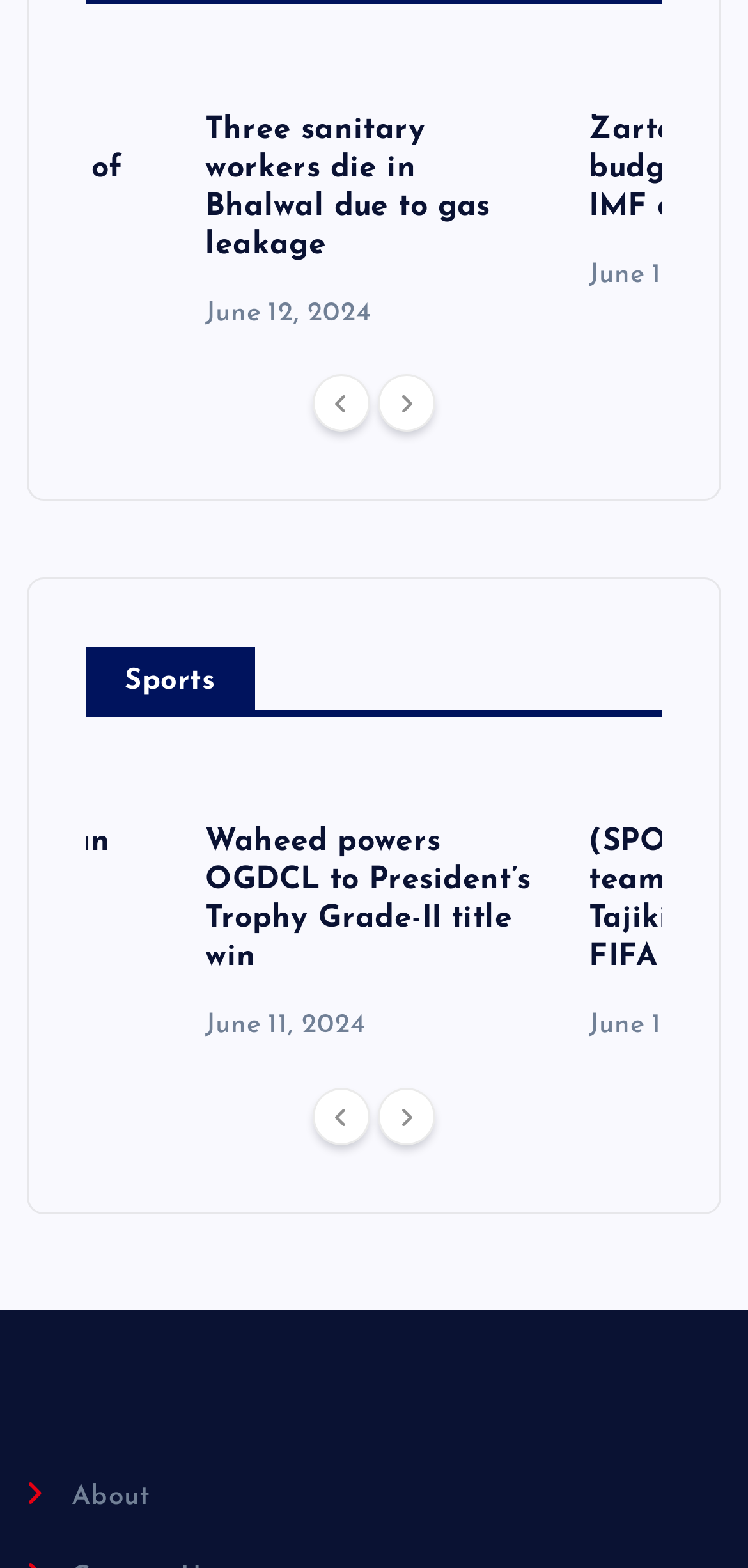Please specify the bounding box coordinates of the area that should be clicked to accomplish the following instruction: "Visit the Instagram page". The coordinates should consist of four float numbers between 0 and 1, i.e., [left, top, right, bottom].

None